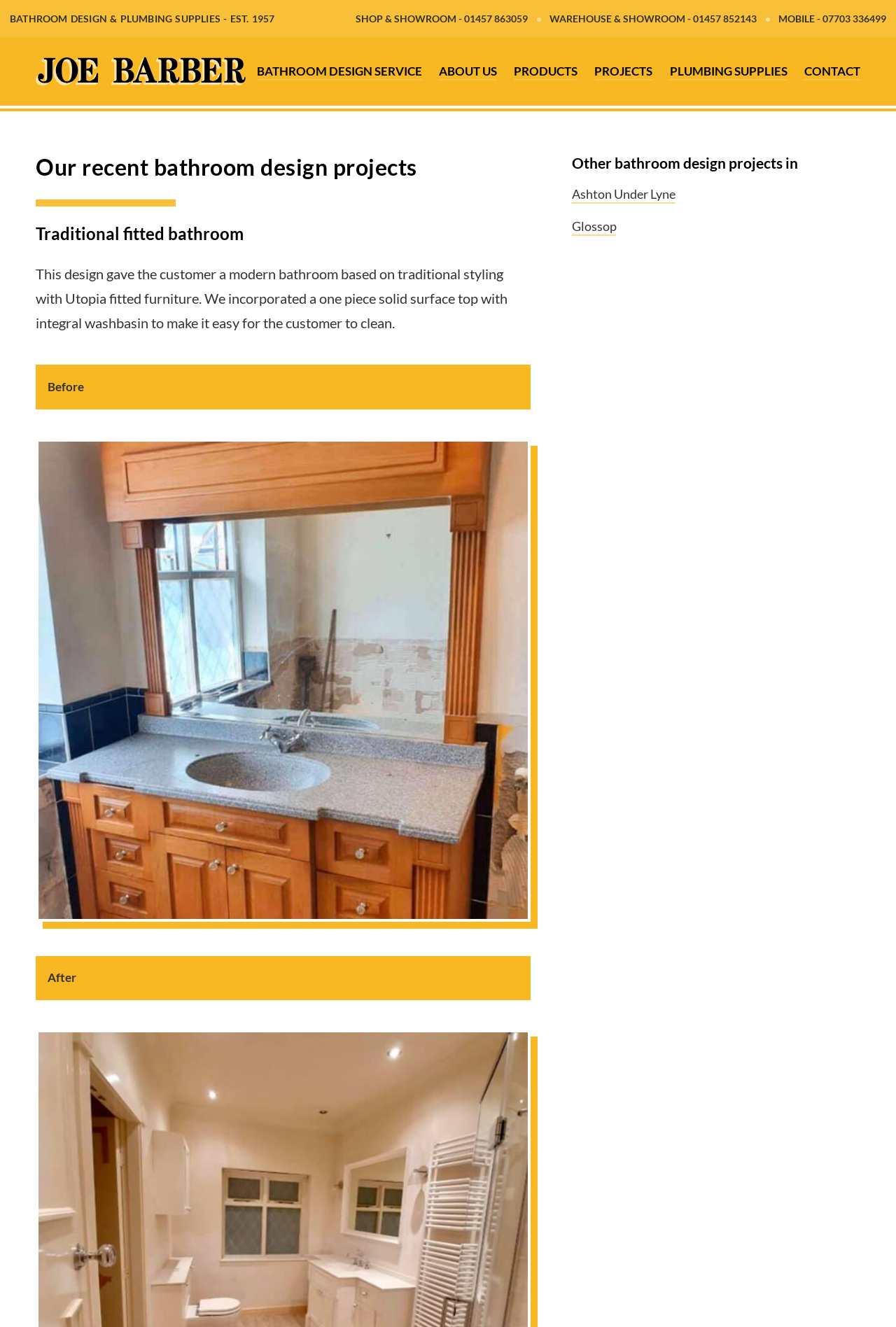Find the bounding box of the UI element described as: "Bathroom Design Service". The bounding box coordinates should be given as four float values between 0 and 1, i.e., [left, top, right, bottom].

[0.287, 0.048, 0.471, 0.059]